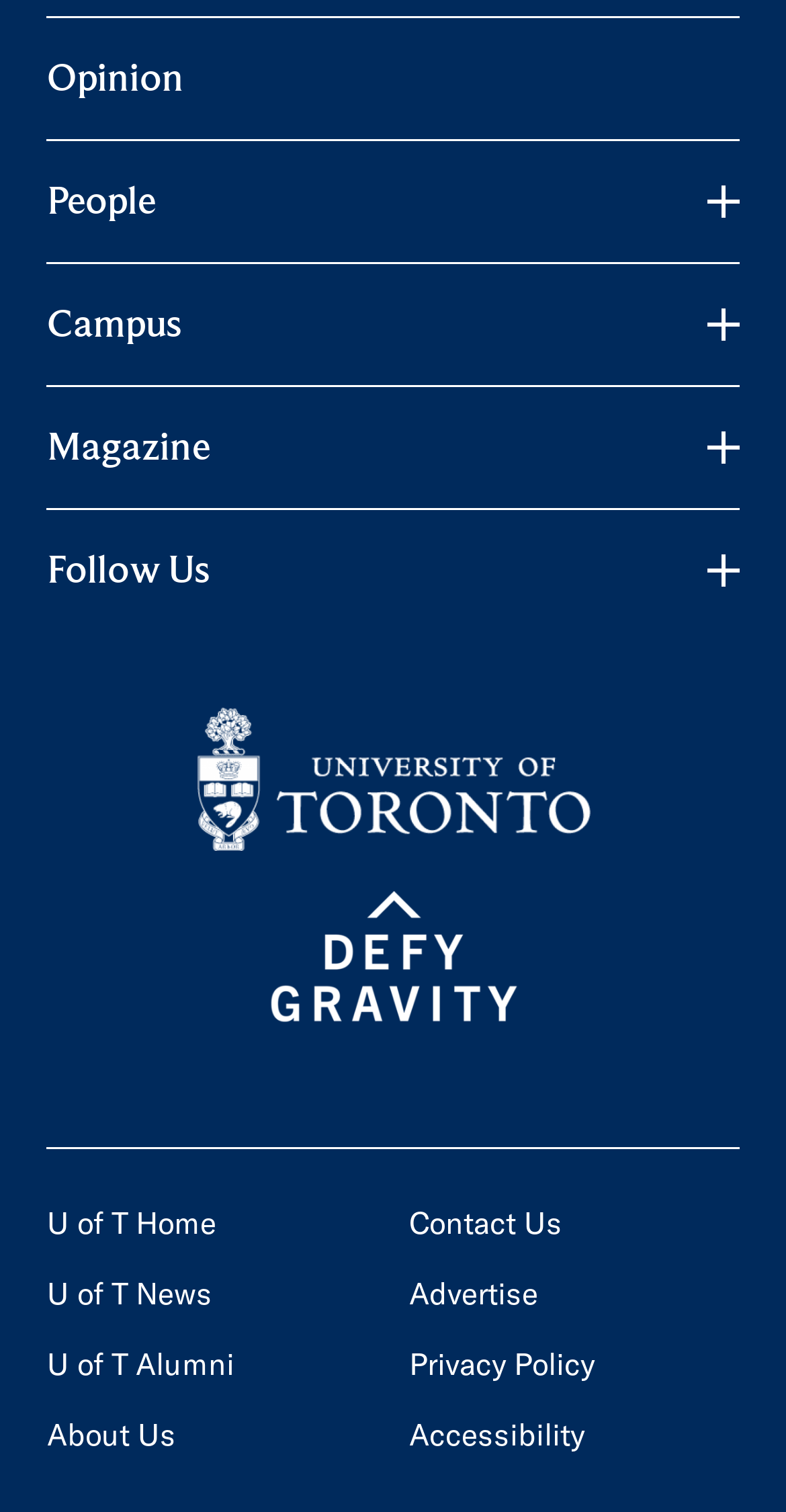Refer to the image and offer a detailed explanation in response to the question: What is the second link in the 'Follow Us' section?

There is no second link in the 'Follow Us' section because there is only one heading element 'Follow Us' and one toggle button 'Toggle Follow Us menu items.' without any link elements inside it.